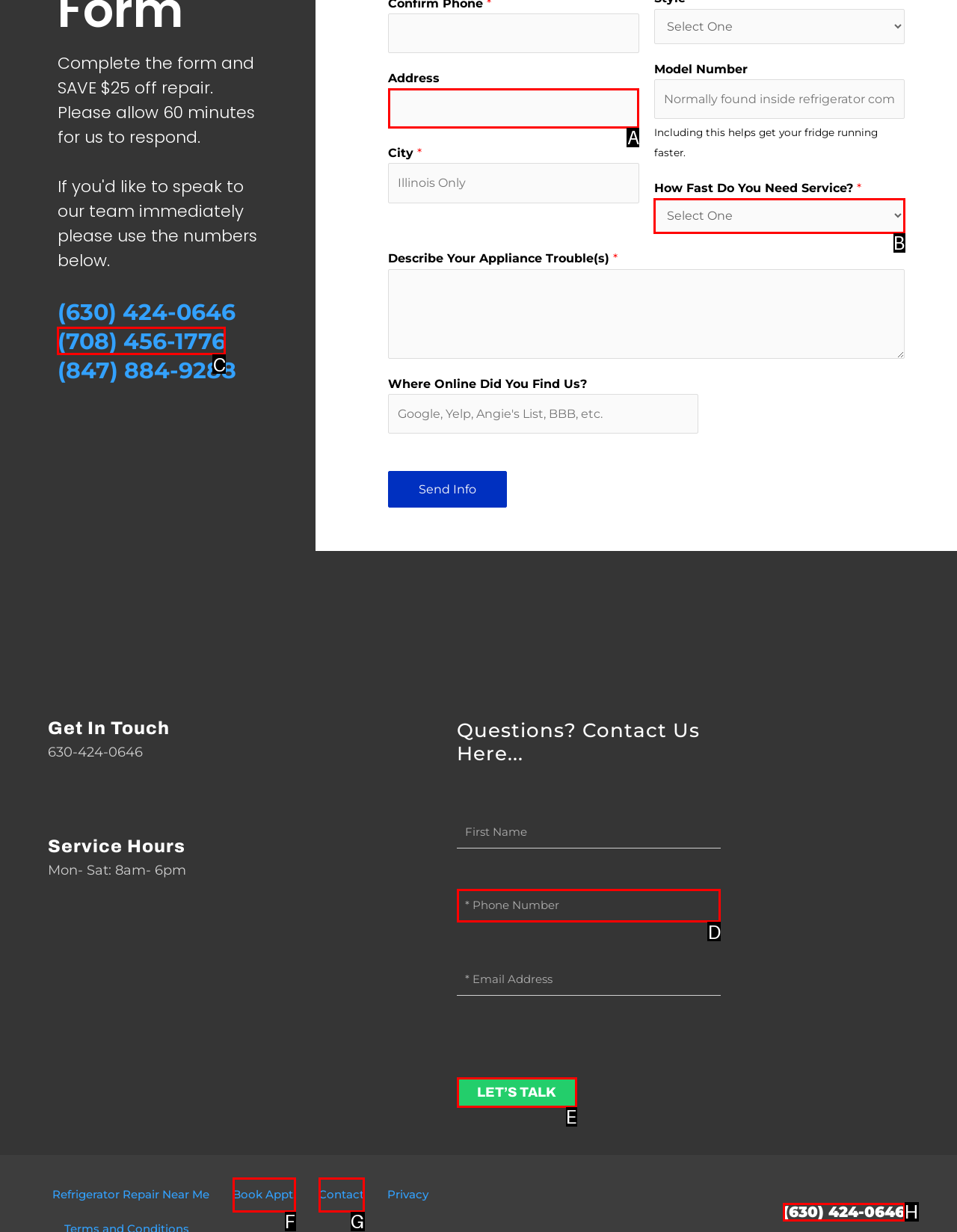Given the description: Book Appt., select the HTML element that matches it best. Reply with the letter of the chosen option directly.

F